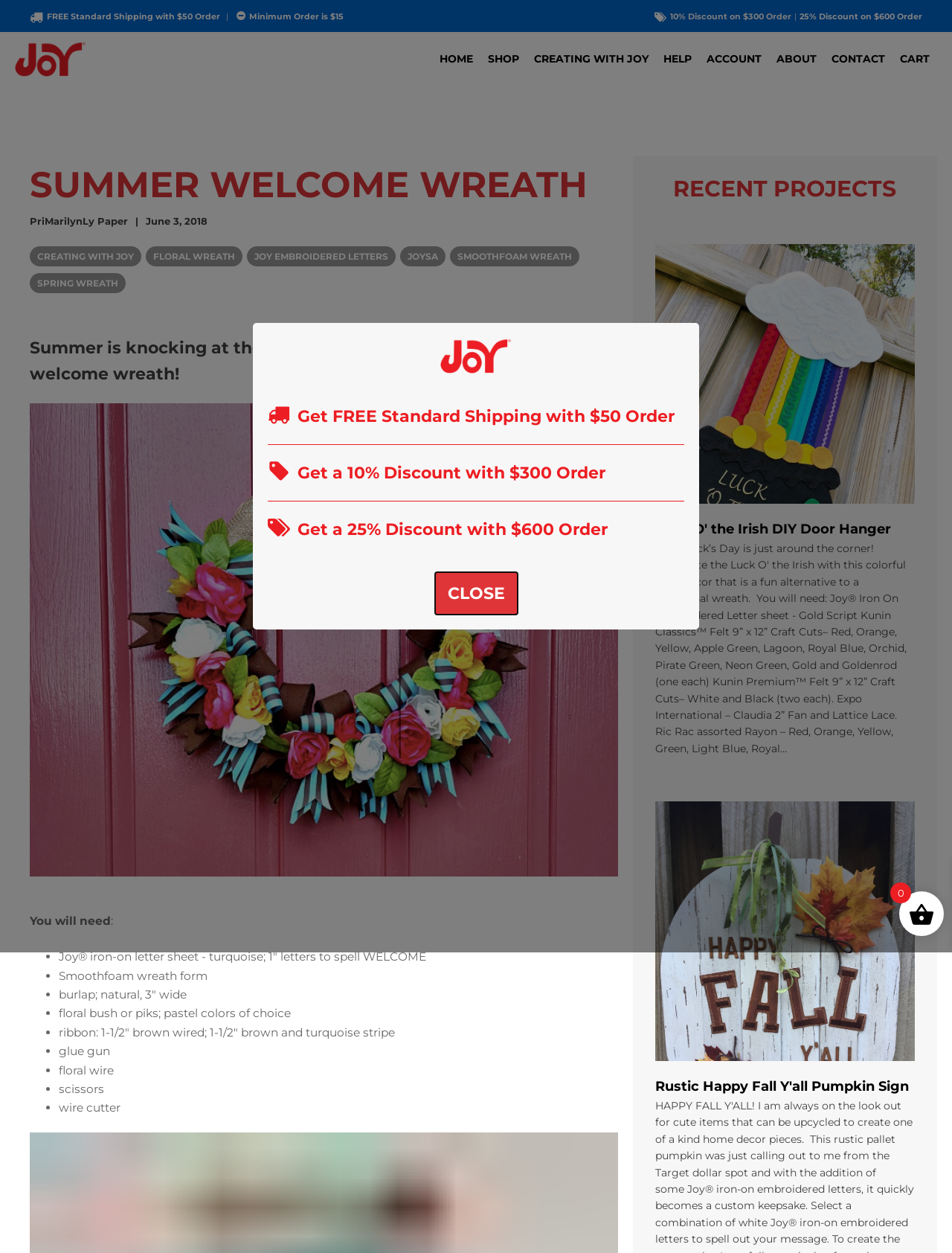Extract the bounding box coordinates of the UI element described: "Joysa". Provide the coordinates in the format [left, top, right, bottom] with values ranging from 0 to 1.

[0.42, 0.196, 0.468, 0.212]